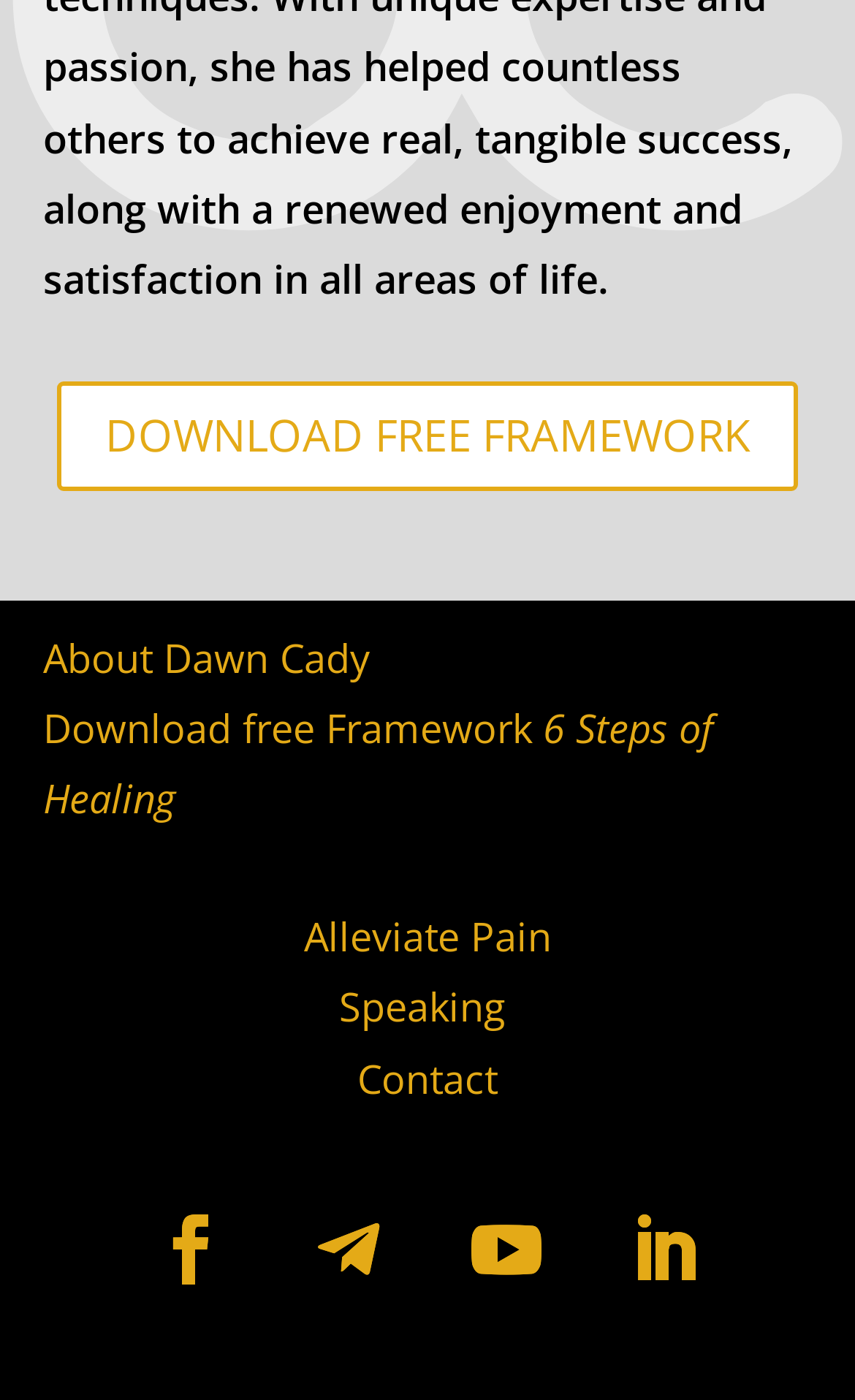What is the purpose of the 'Contact' link on the webpage?
Please provide a comprehensive answer to the question based on the webpage screenshot.

The 'Contact' link is present on the webpage, which suggests that it is meant for users to get in touch with the author, Dawn Cady, for any queries or information.